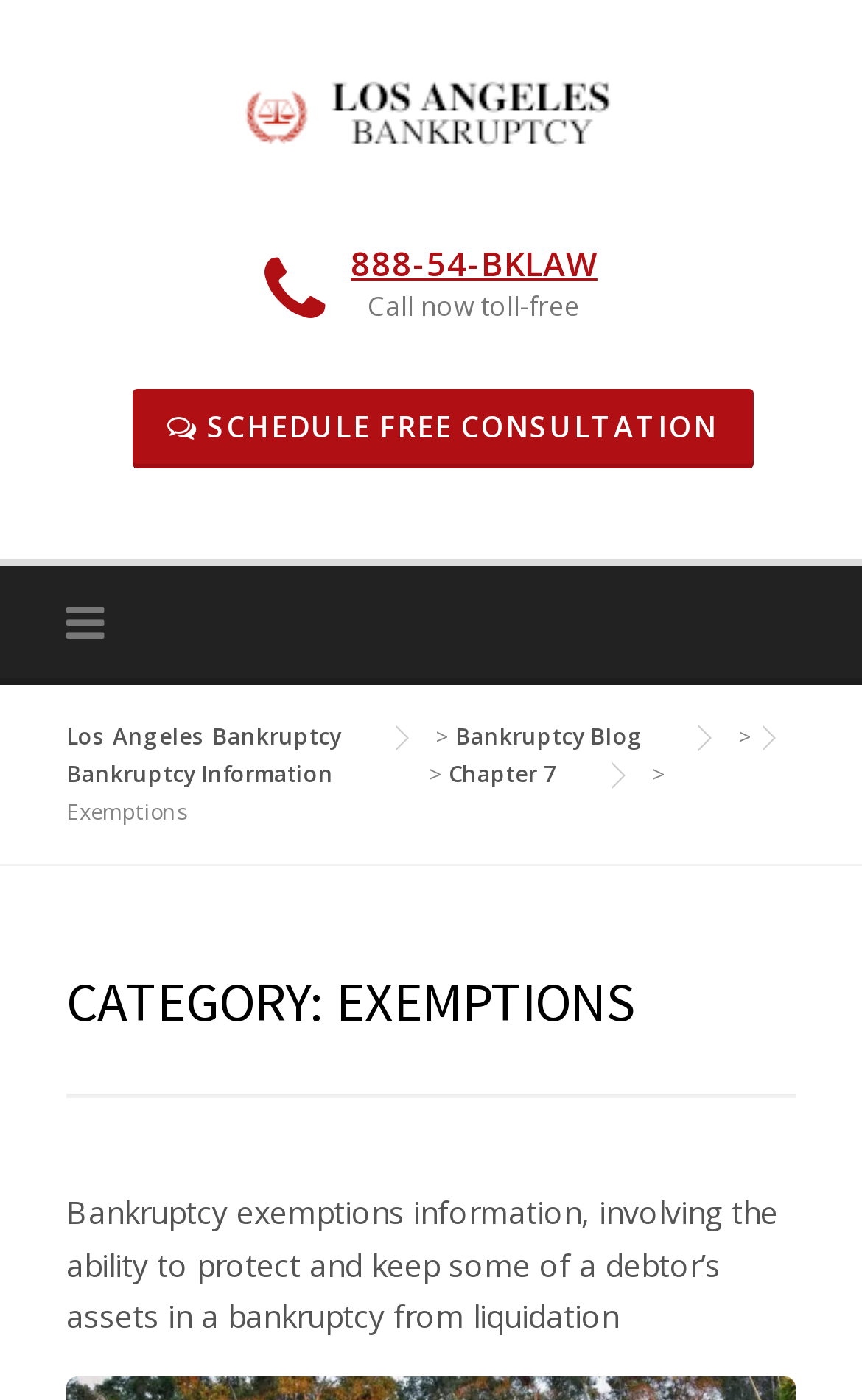Carefully examine the image and provide an in-depth answer to the question: What is the purpose of bankruptcy exemptions?

I found the purpose of bankruptcy exemptions by reading the static text element 'Bankruptcy exemptions information, involving the ability to protect and keep some of a debtor’s assets in a bankruptcy from liquidation' which provides a description of bankruptcy exemptions.